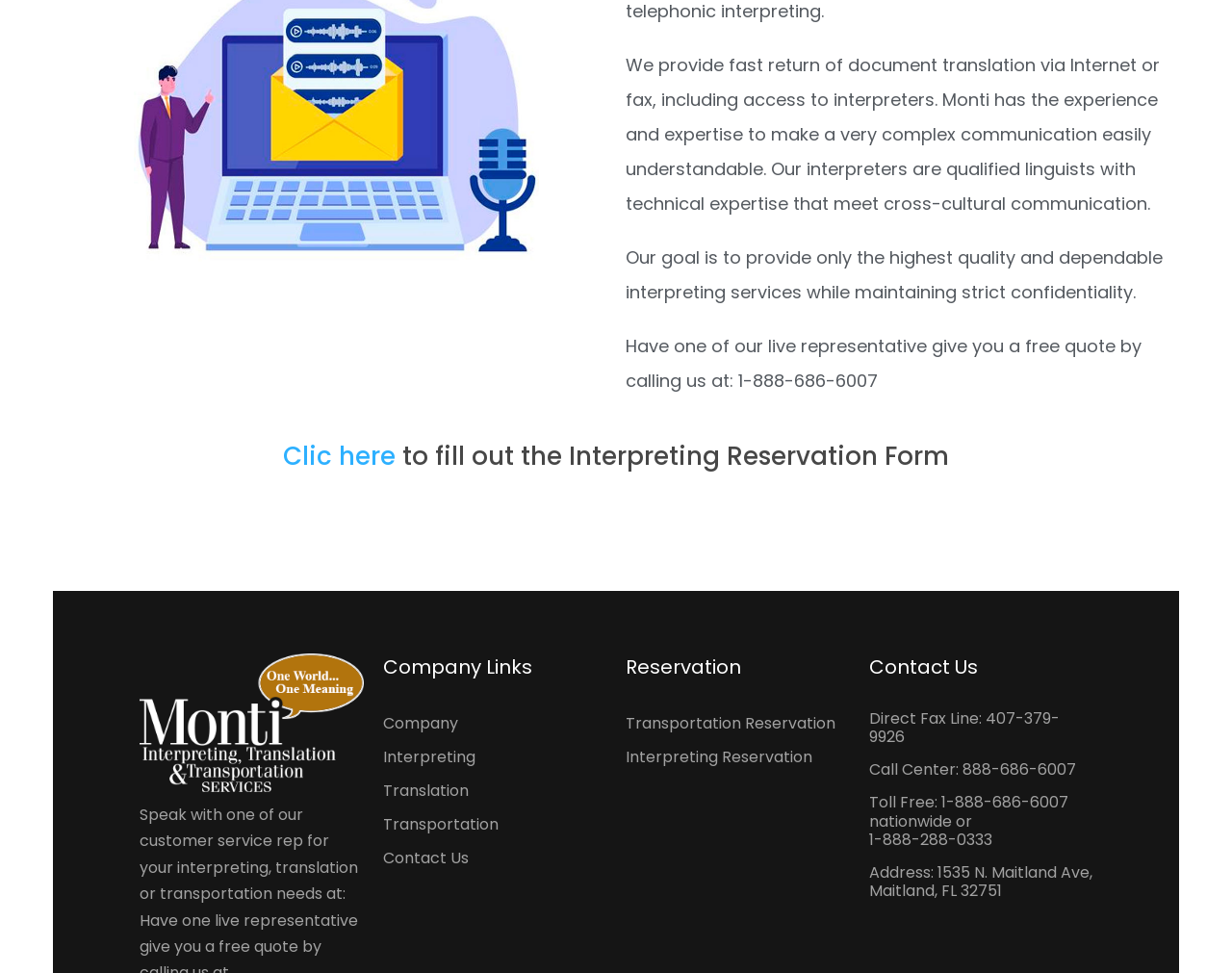Given the description "Interpreting Reservation", provide the bounding box coordinates of the corresponding UI element.

[0.508, 0.763, 0.689, 0.793]